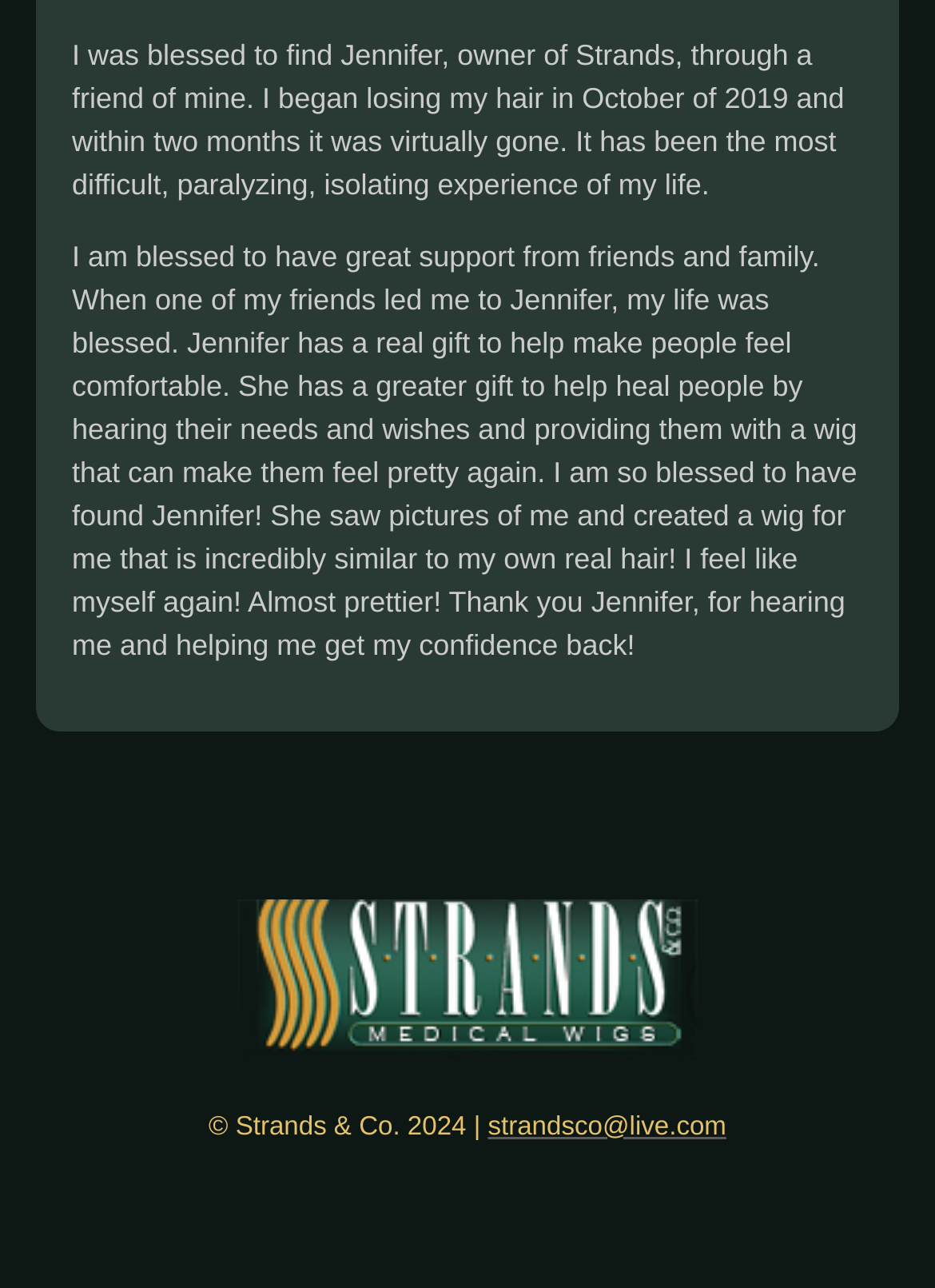From the element description strandsco@live.com, predict the bounding box coordinates of the UI element. The coordinates must be specified in the format (top-left x, top-left y, bottom-right x, bottom-right y) and should be within the 0 to 1 range.

[0.522, 0.863, 0.777, 0.886]